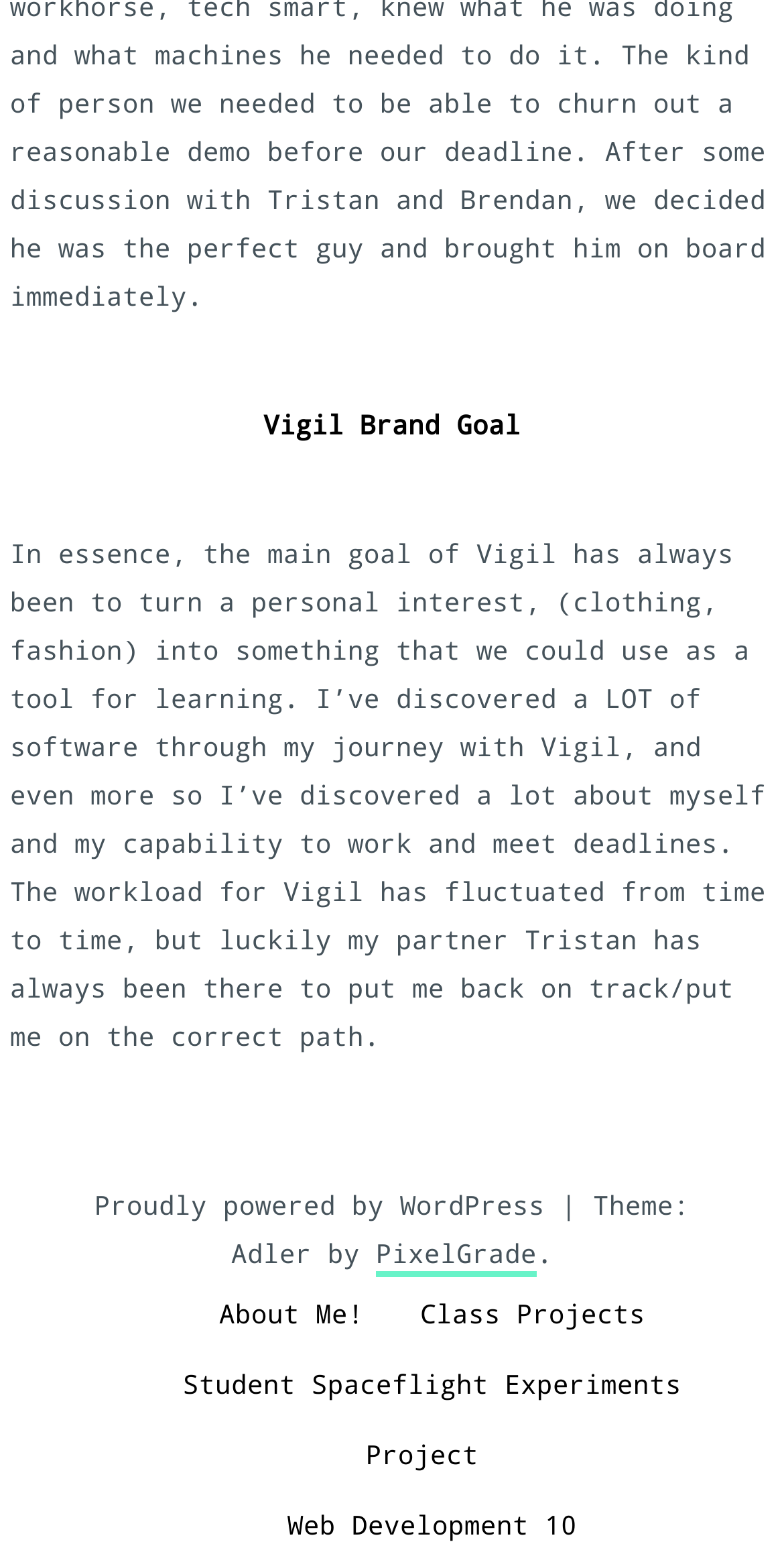How many links are there in the footer section?
From the screenshot, supply a one-word or short-phrase answer.

5